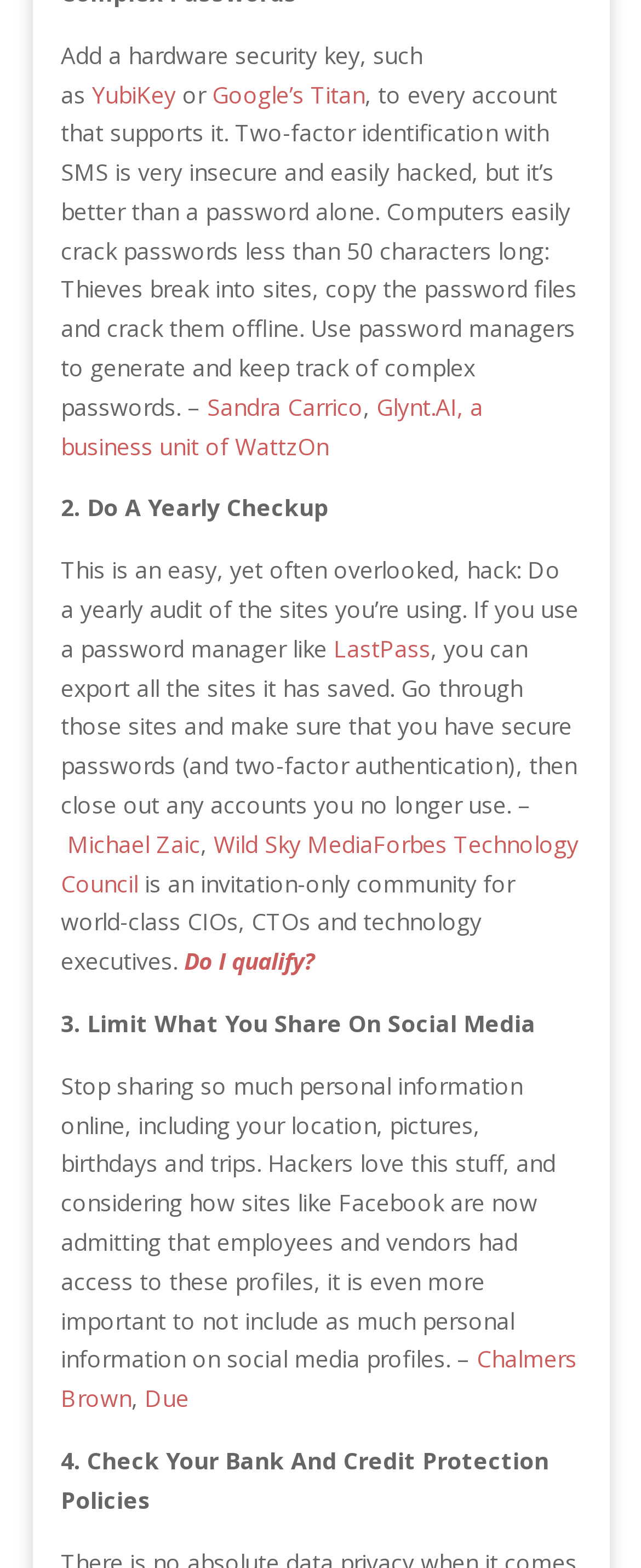Determine the bounding box coordinates in the format (top-left x, top-left y, bottom-right x, bottom-right y). Ensure all values are floating point numbers between 0 and 1. Identify the bounding box of the UI element described by: Google’s Titan

[0.331, 0.05, 0.569, 0.07]